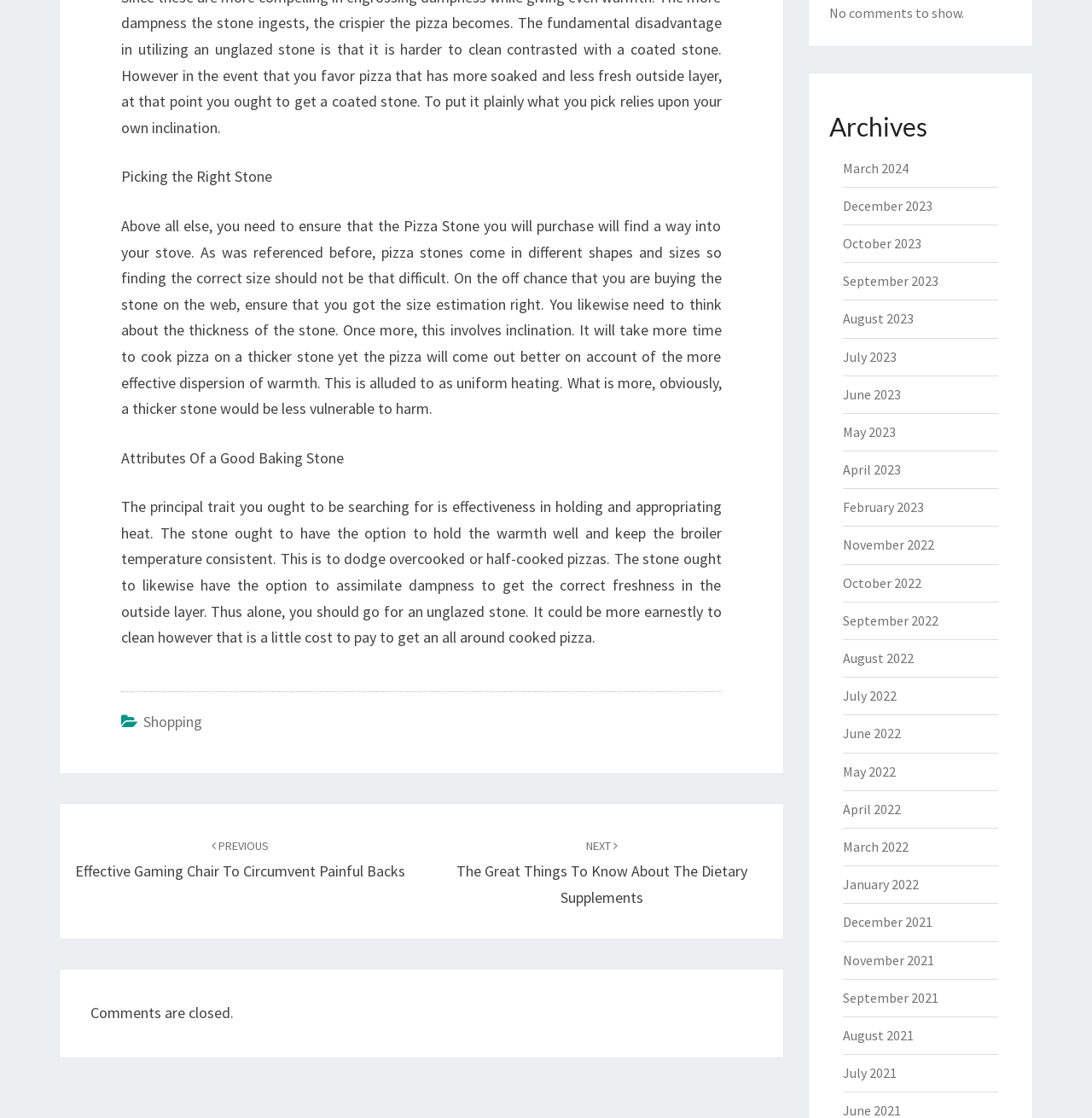Look at the image and answer the question in detail:
What is the navigation section below the article?

The navigation section below the article is labeled as 'Post navigation' and contains links to previous and next articles, as well as a section for archives.